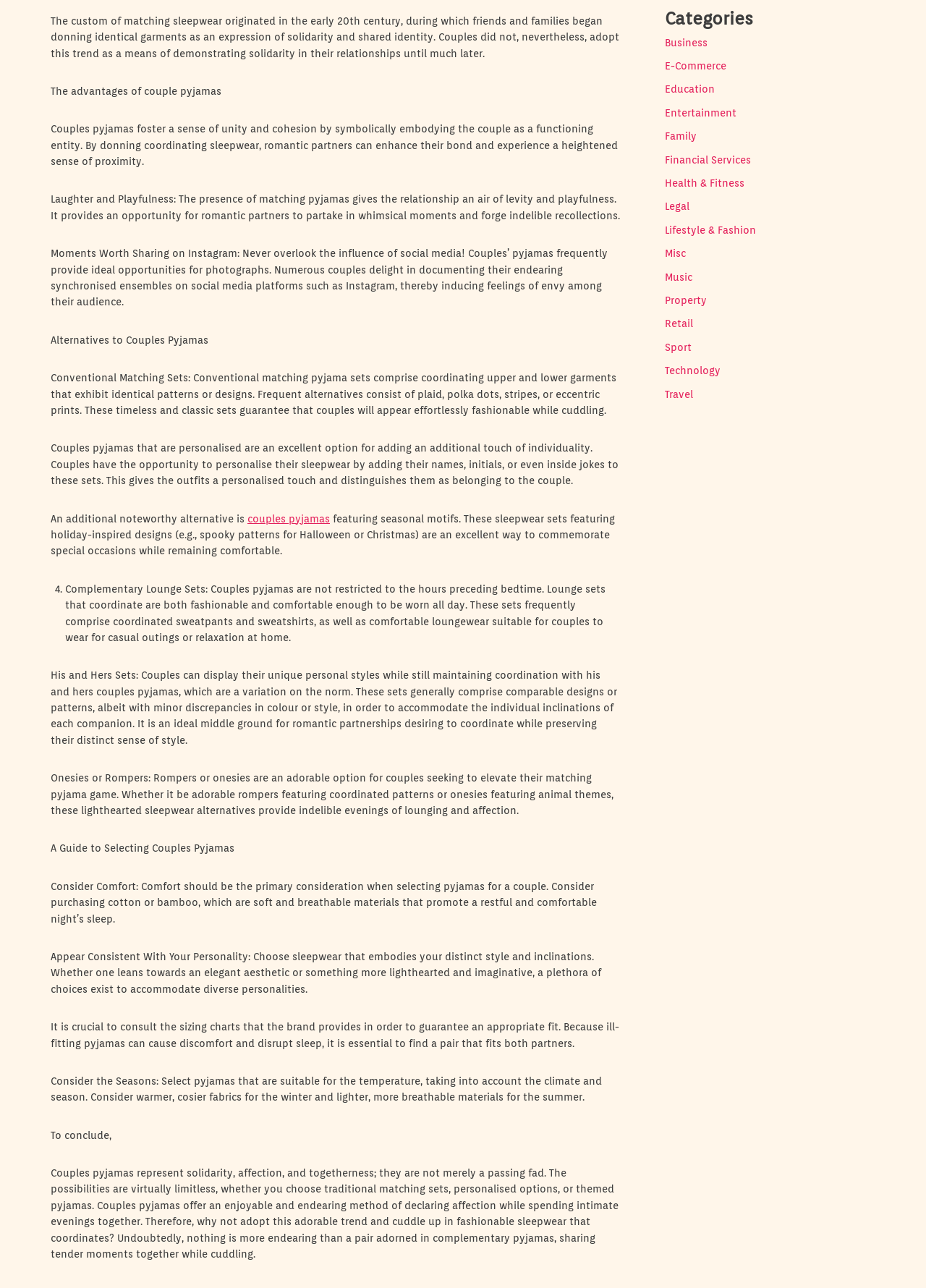Bounding box coordinates are given in the format (top-left x, top-left y, bottom-right x, bottom-right y). All values should be floating point numbers between 0 and 1. Provide the bounding box coordinate for the UI element described as: couples pyjamas

[0.267, 0.398, 0.356, 0.407]